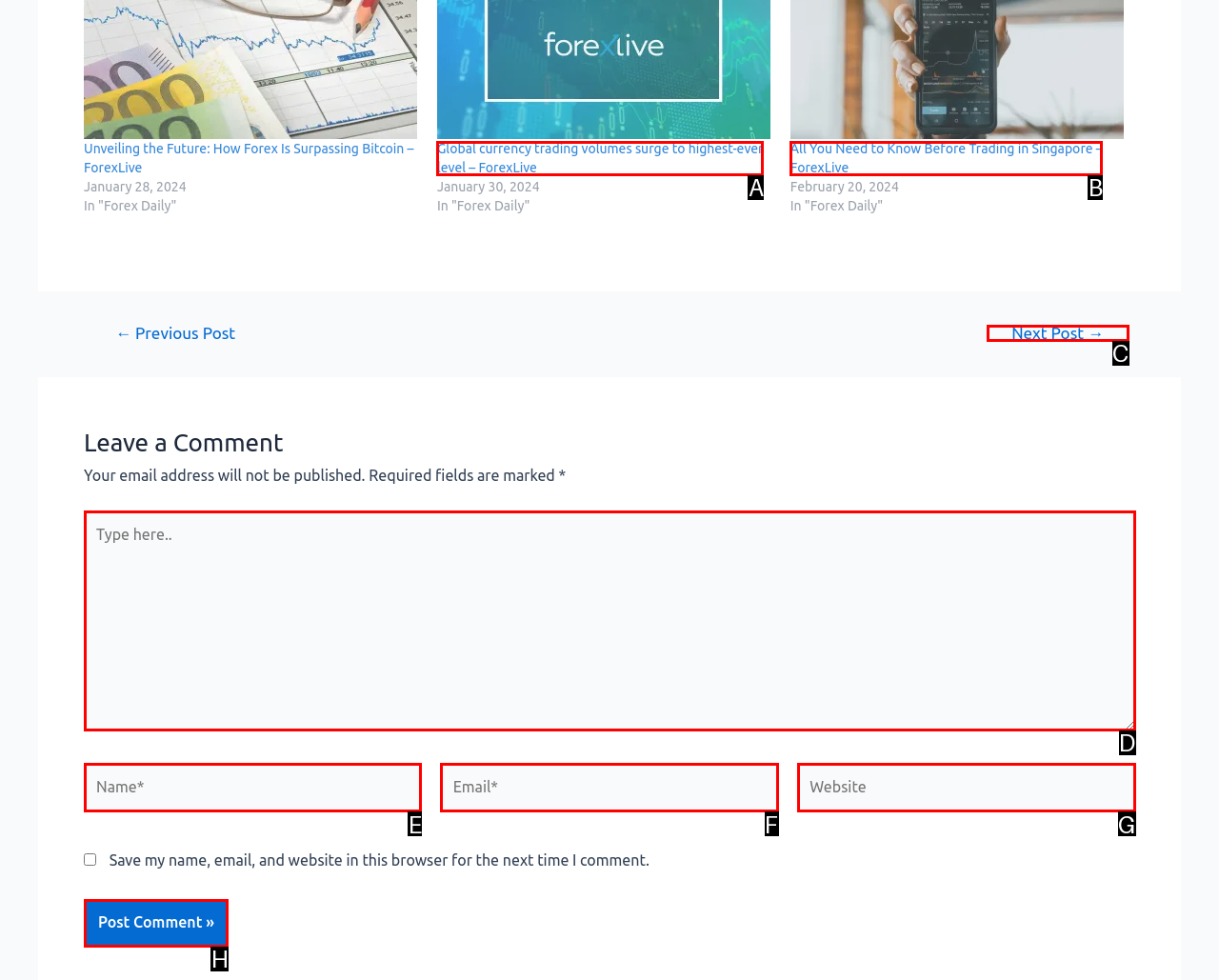Identify the letter of the UI element you need to select to accomplish the task: Click on the 'Next Post →' link.
Respond with the option's letter from the given choices directly.

C